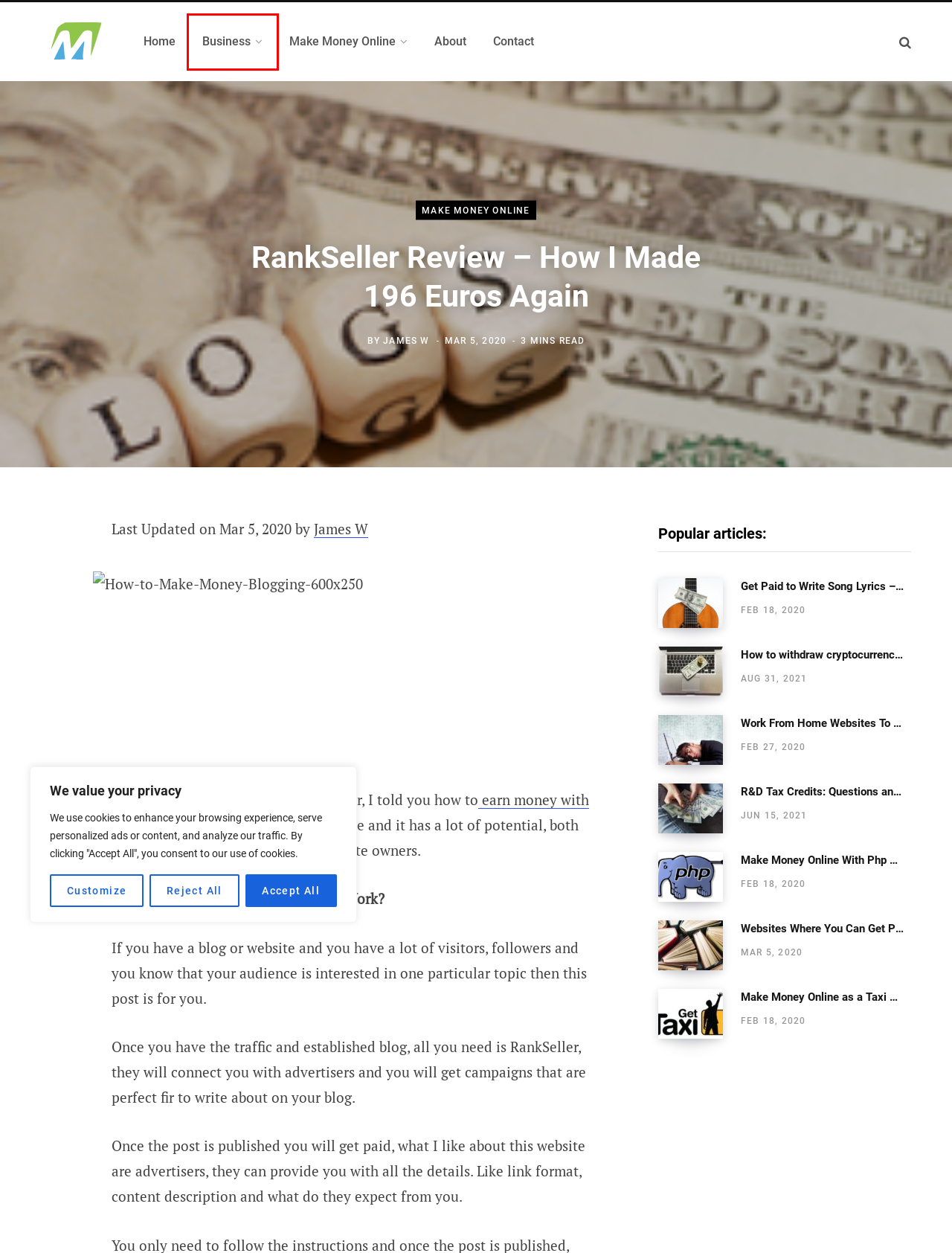Given a screenshot of a webpage featuring a red bounding box, identify the best matching webpage description for the new page after the element within the red box is clicked. Here are the options:
A. MakeMoneyInLife.com
B. Contact | MakeMoneyInLife.com
C. R&D Tax Credits: Questions and Answers | MakeMoneyInLife.com
D. Business | MakeMoneyInLife.com
E. How to withdraw cryptocurrency in fiat money? | MakeMoneyInLife.com
F. Make Money Online | MakeMoneyInLife.com
G. Work From Home Websites To Use When the Life Is Hard | MakeMoneyInLife.com
H. Make Money Online as a Taxi Driver | MakeMoneyInLife.com

D